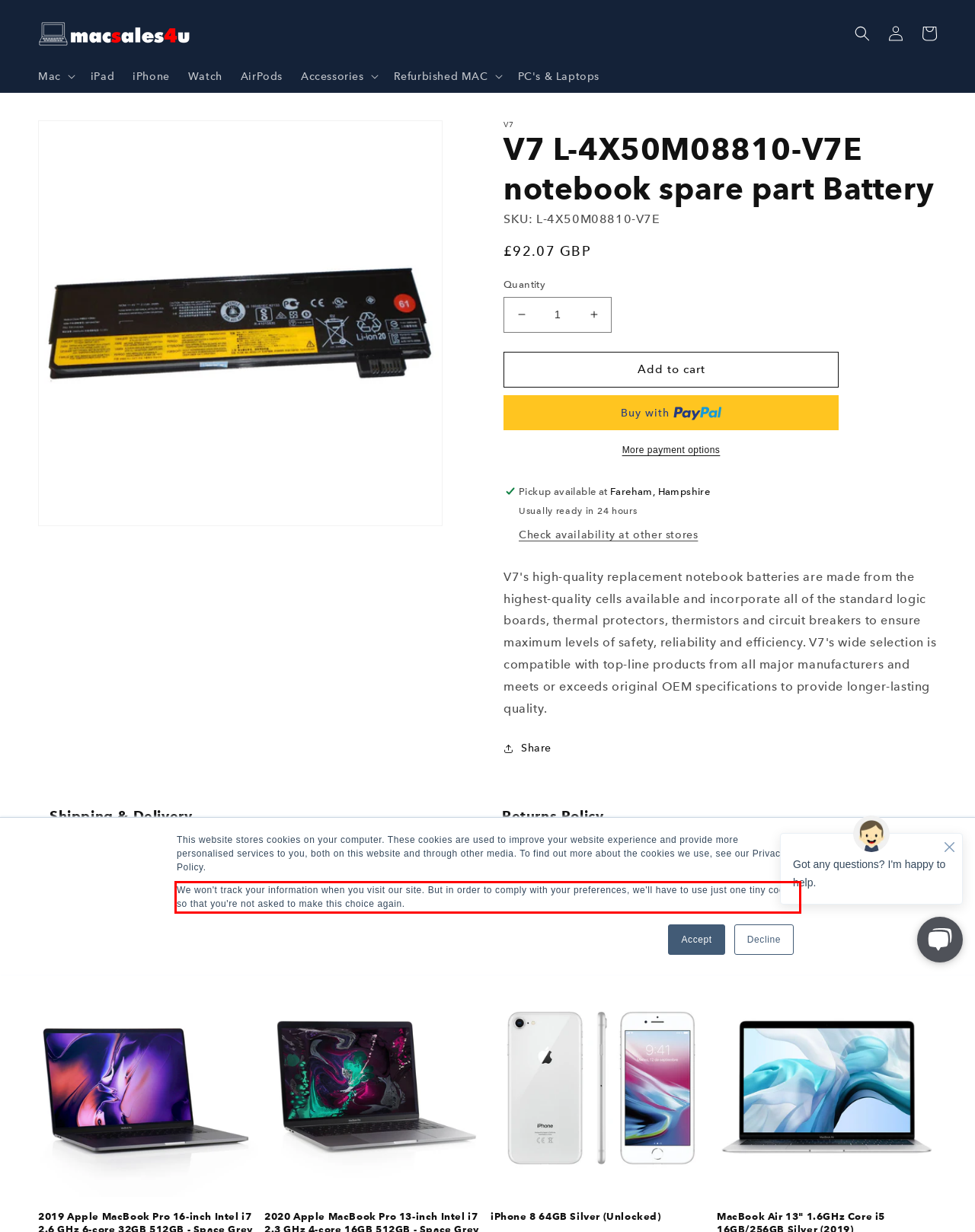Using OCR, extract the text content found within the red bounding box in the given webpage screenshot.

We won't track your information when you visit our site. But in order to comply with your preferences, we'll have to use just one tiny cookie so that you're not asked to make this choice again.